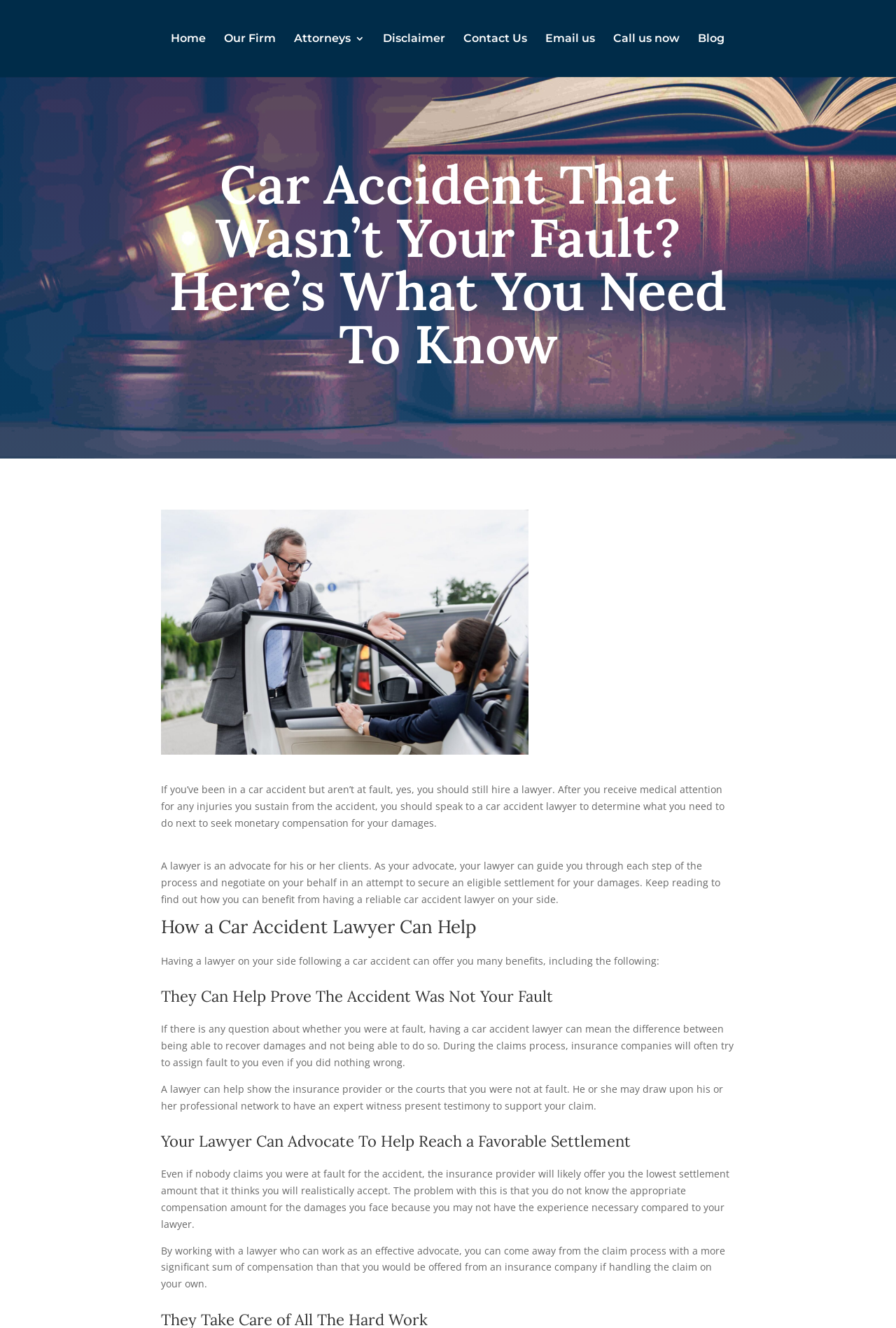Provide the bounding box coordinates of the area you need to click to execute the following instruction: "Contact the law firm through the 'Contact Us' link".

[0.517, 0.025, 0.588, 0.058]